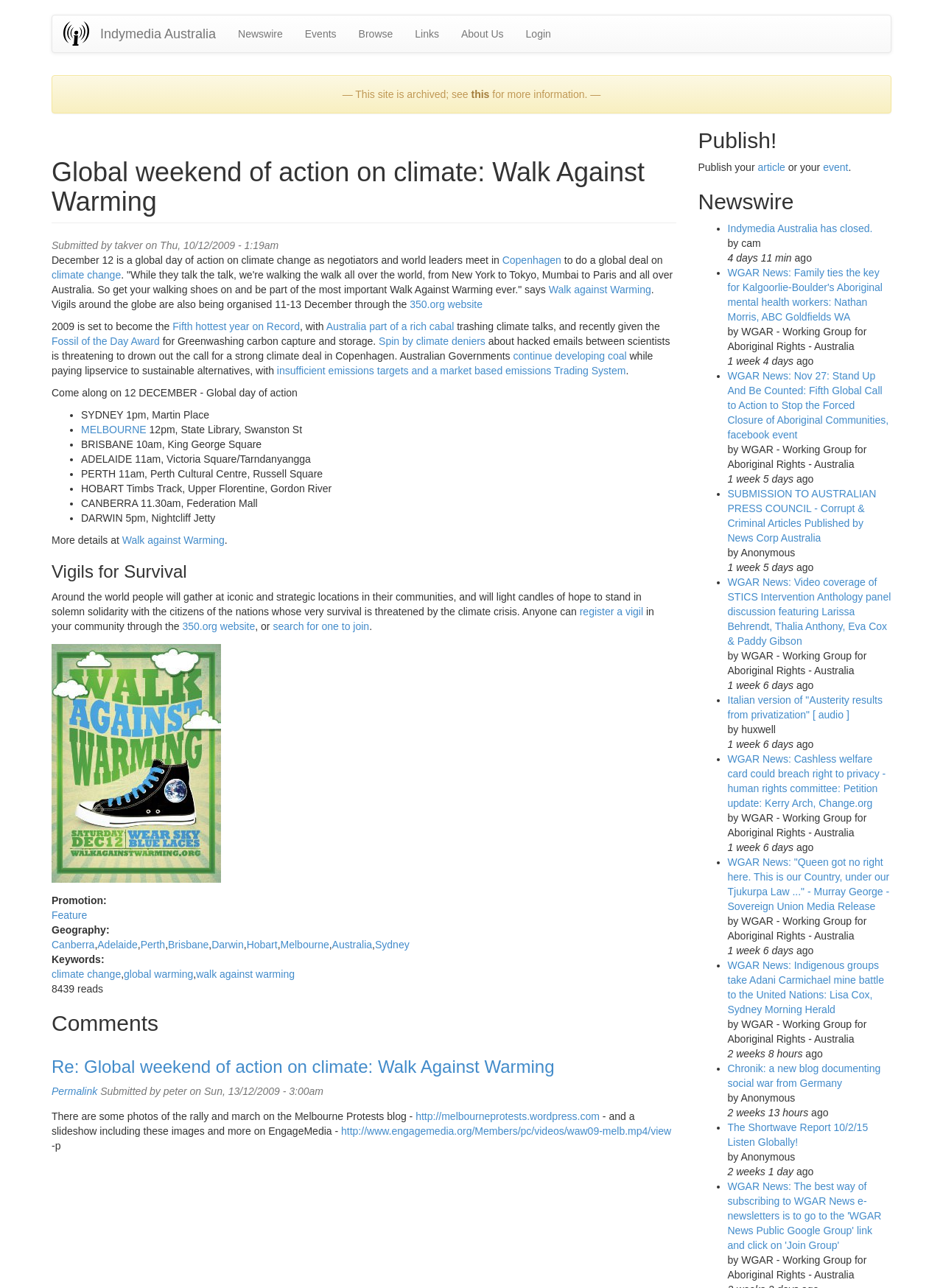Please predict the bounding box coordinates of the element's region where a click is necessary to complete the following instruction: "Click on the Home link". The coordinates should be represented by four float numbers between 0 and 1, i.e., [left, top, right, bottom].

[0.067, 0.017, 0.106, 0.035]